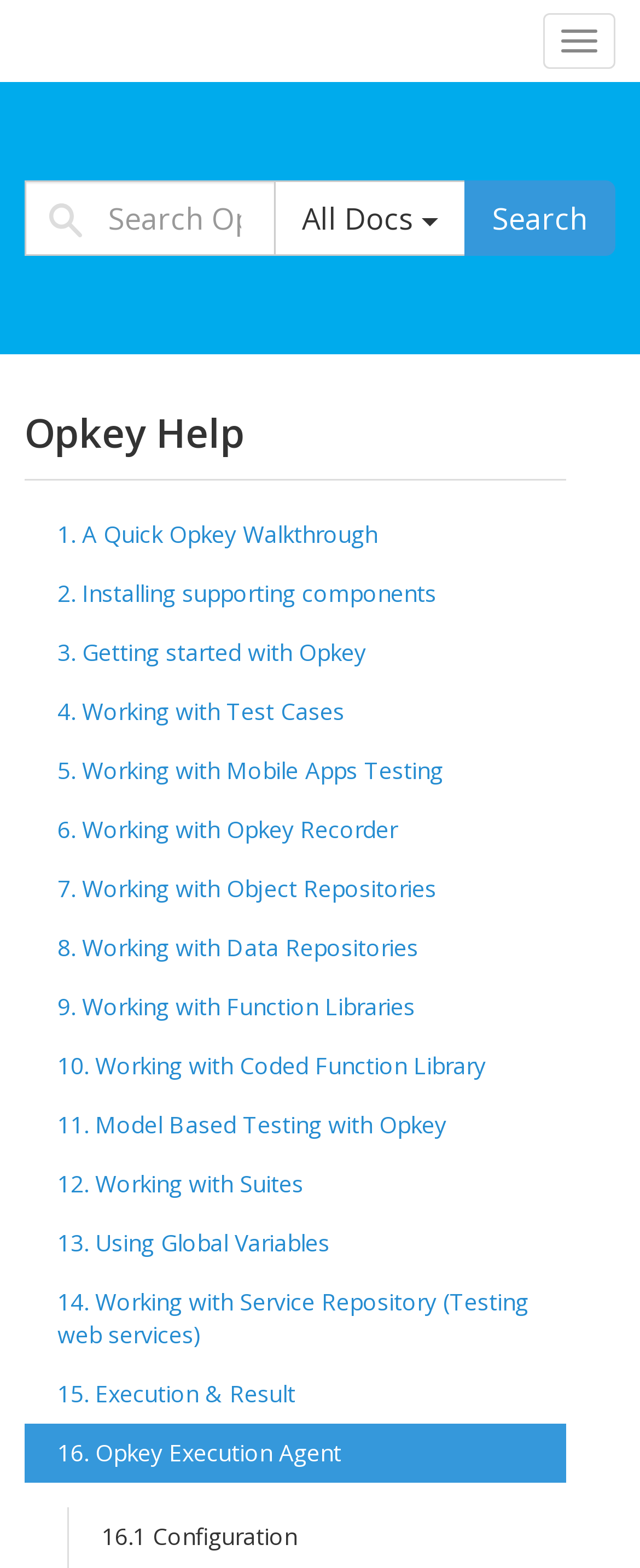Identify the bounding box coordinates of the section that should be clicked to achieve the task described: "View 1. A Quick Opkey Walkthrough".

[0.038, 0.323, 0.885, 0.36]